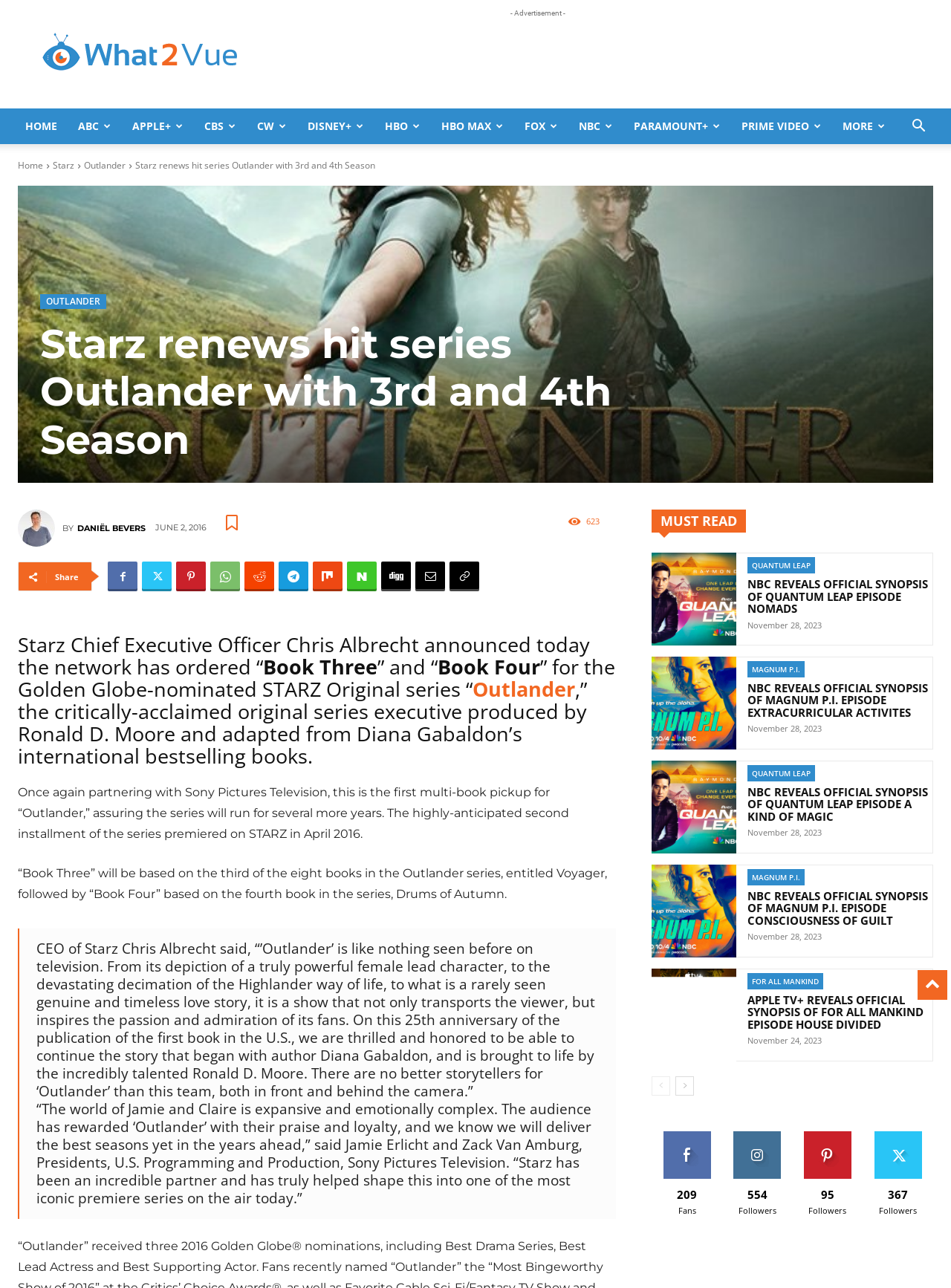Locate the primary headline on the webpage and provide its text.

Starz renews hit series Outlander with 3rd and 4th Season